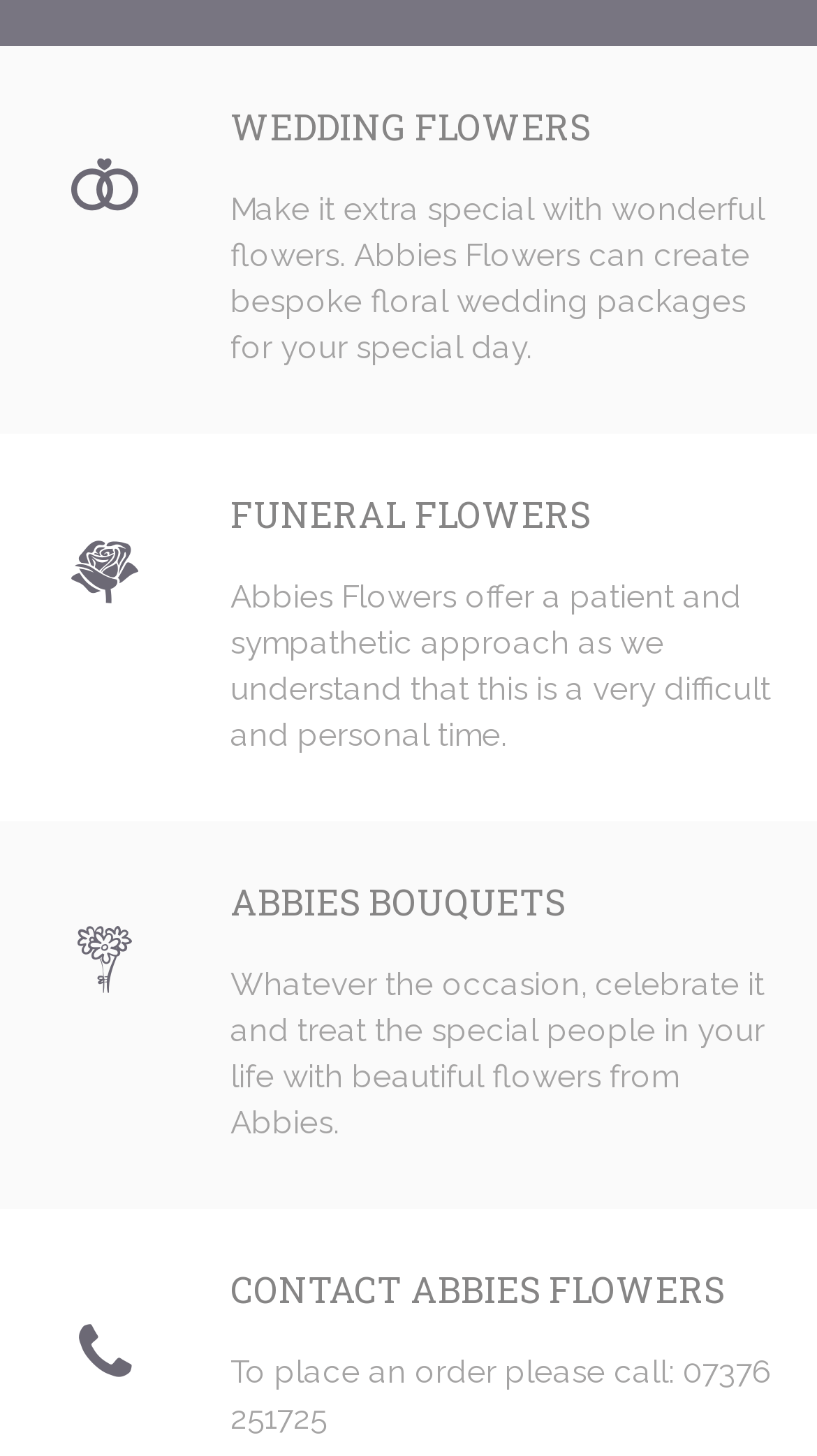Please provide the bounding box coordinates for the element that needs to be clicked to perform the following instruction: "Search for something". The coordinates should be given as four float numbers between 0 and 1, i.e., [left, top, right, bottom].

None